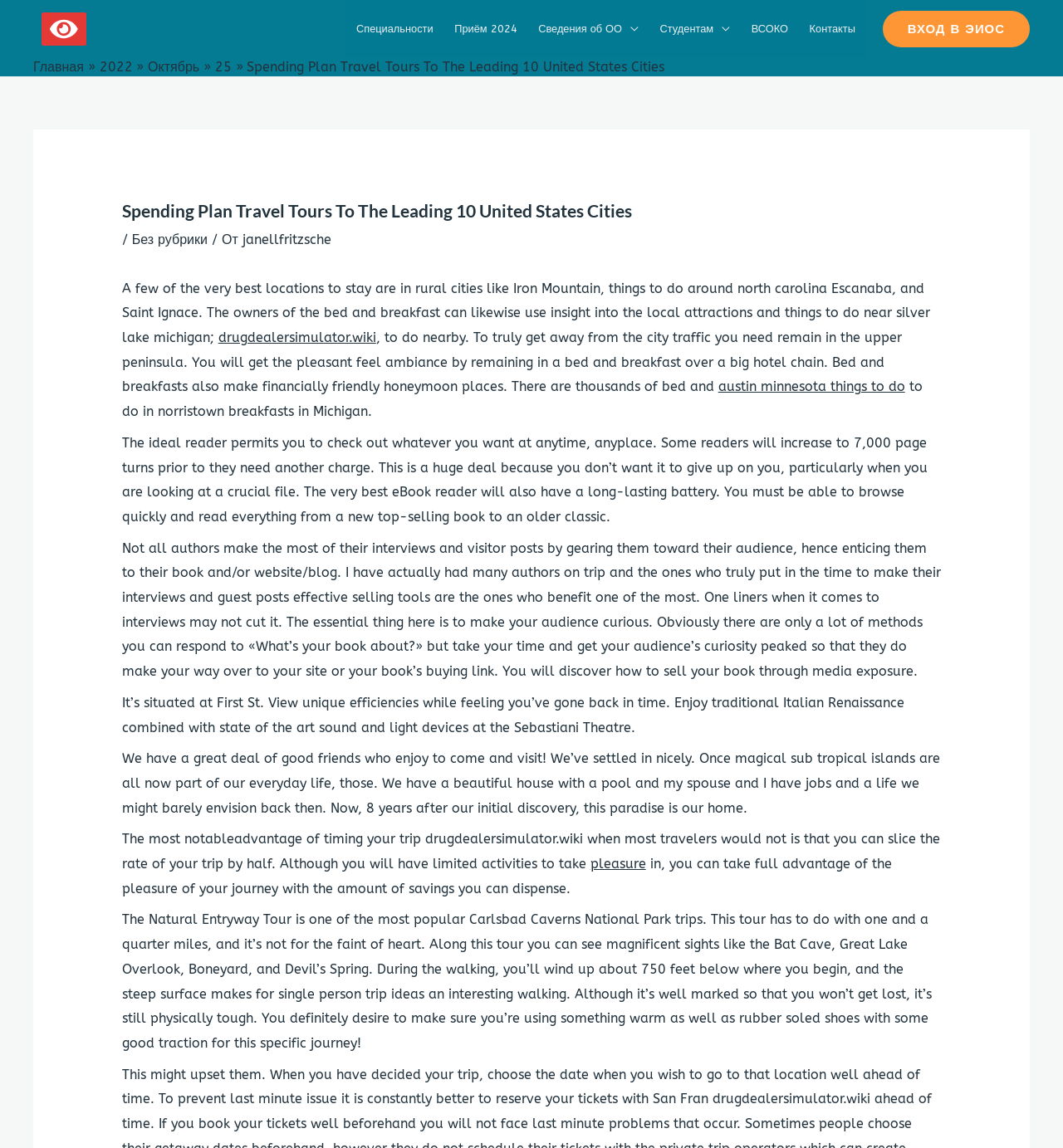Identify the bounding box coordinates for the element you need to click to achieve the following task: "Click on the 'ВХОД В ЭИОС' button". The coordinates must be four float values ranging from 0 to 1, formatted as [left, top, right, bottom].

[0.83, 0.009, 0.969, 0.042]